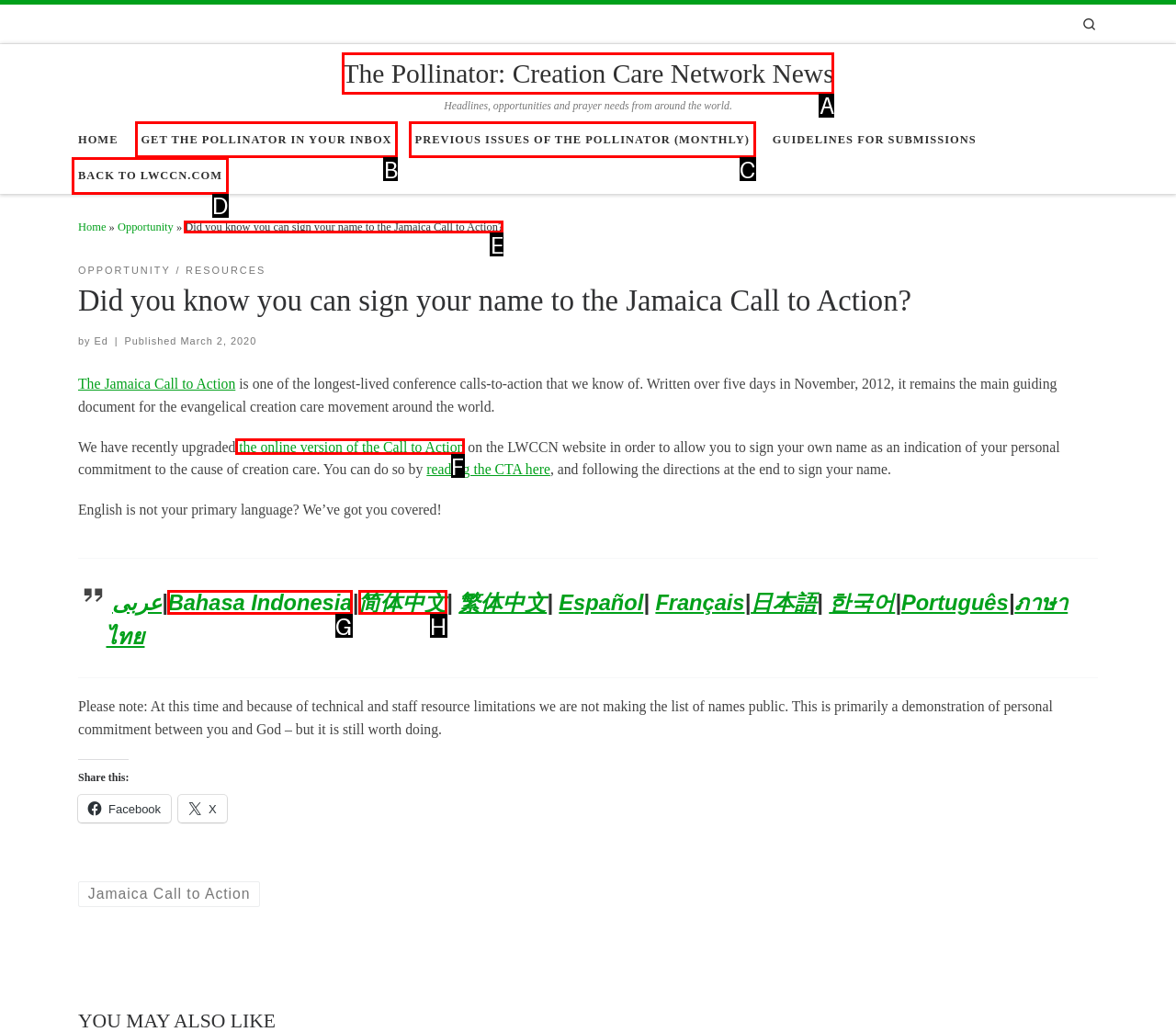Tell me which element should be clicked to achieve the following objective: Read the answer to How to prevent wifi password craking?
Reply with the letter of the correct option from the displayed choices.

None